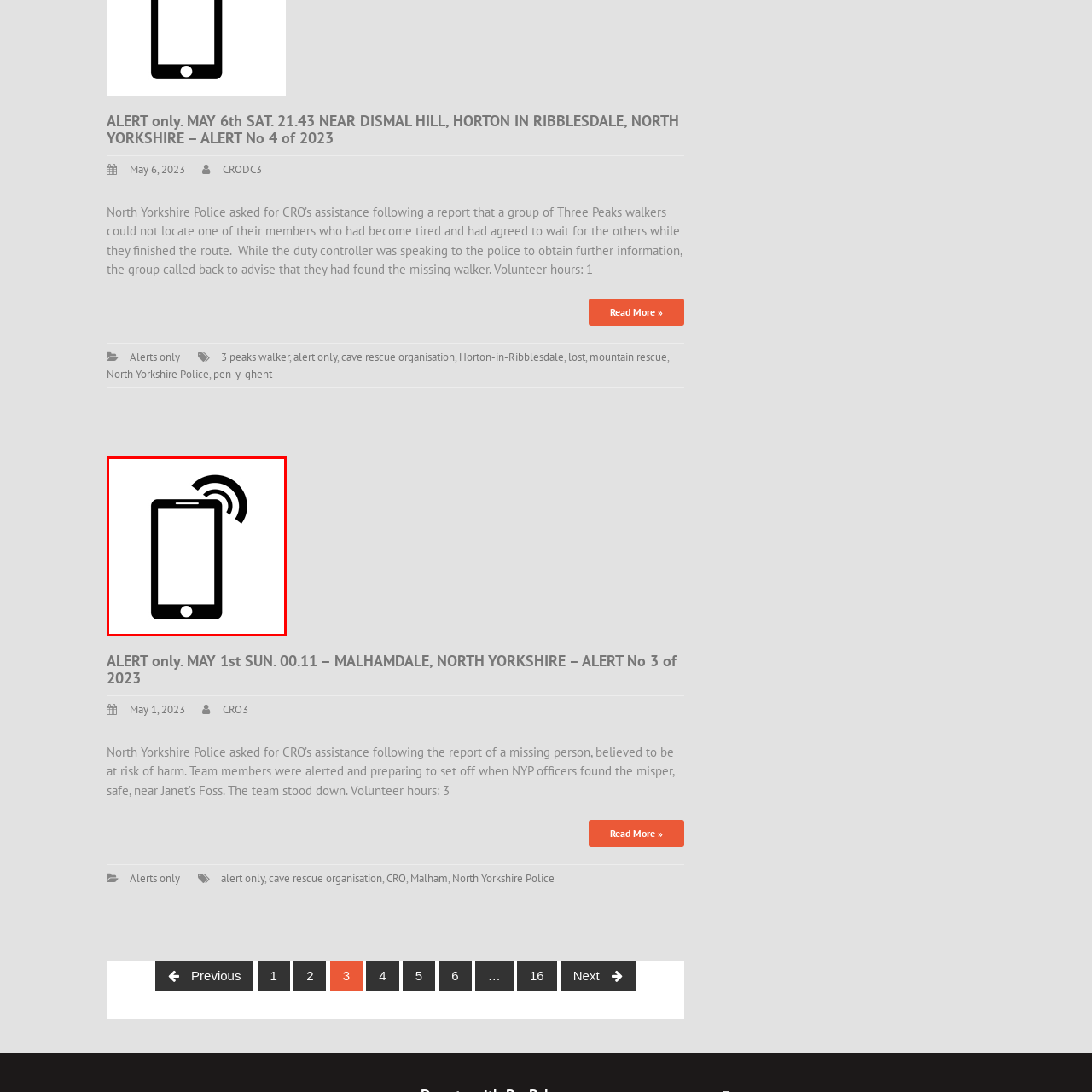Observe the image enclosed by the red rectangle, then respond to the question in one word or phrase:
What is the purpose of the image?

To symbolize receiving a call or notification